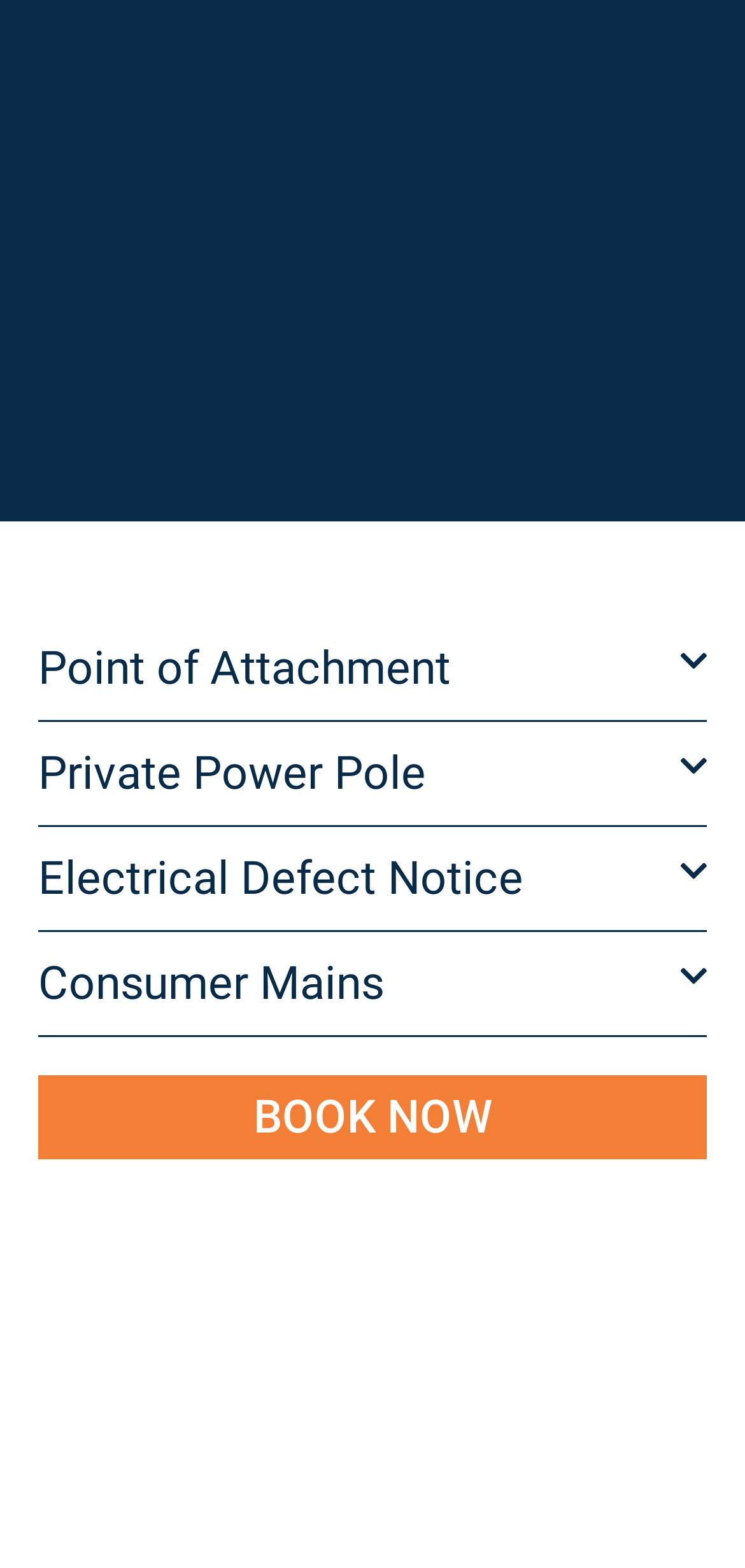Provide a short answer to the following question with just one word or phrase: What is the purpose of the 'BOOK NOW' link?

To book a service